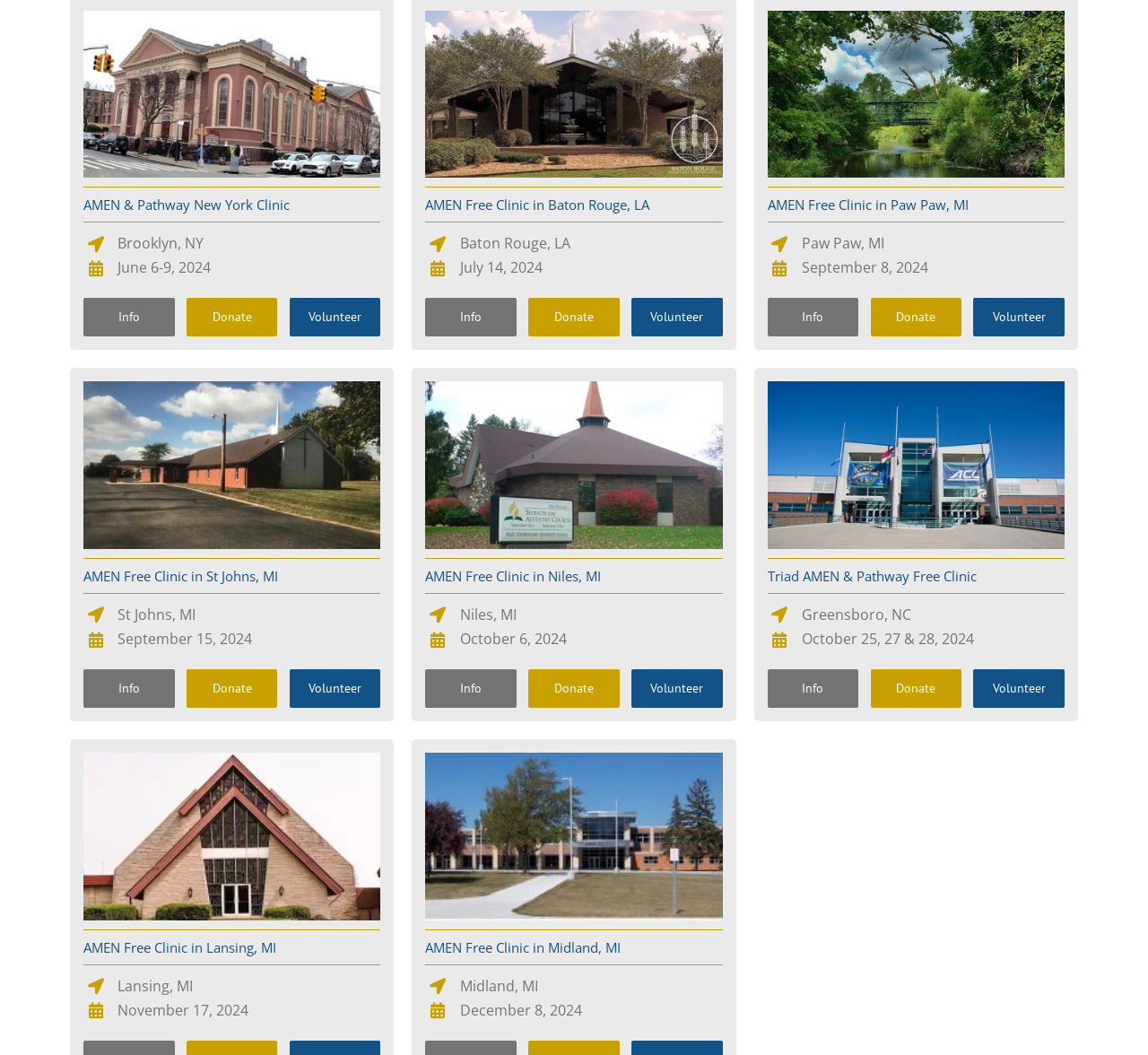Utilize the information from the image to answer the question in detail:
How many clinics are listed on this webpage?

I counted the number of clinic listings on the webpage, each with an image, clinic name, location, and date. There are 6 clinic listings in total.